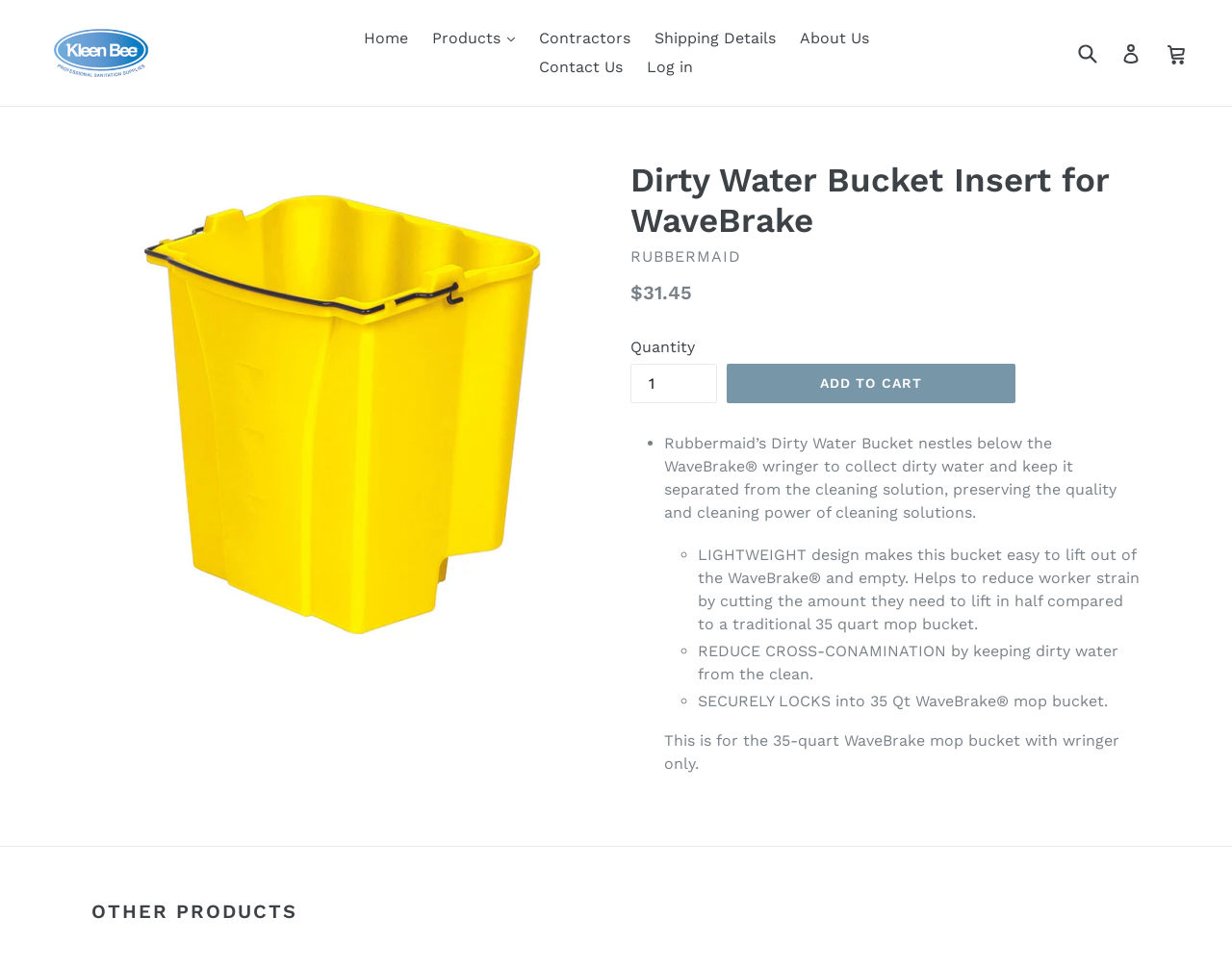What is the purpose of the dirty water bucket?
With the help of the image, please provide a detailed response to the question.

I found the purpose of the dirty water bucket in the static text element with the description 'Rubbermaid’s Dirty Water Bucket nestles below the WaveBrake® wringer to collect dirty water and keep it separated from the cleaning solution, preserving the quality and cleaning power of cleaning solutions.' located at [0.539, 0.448, 0.906, 0.538].